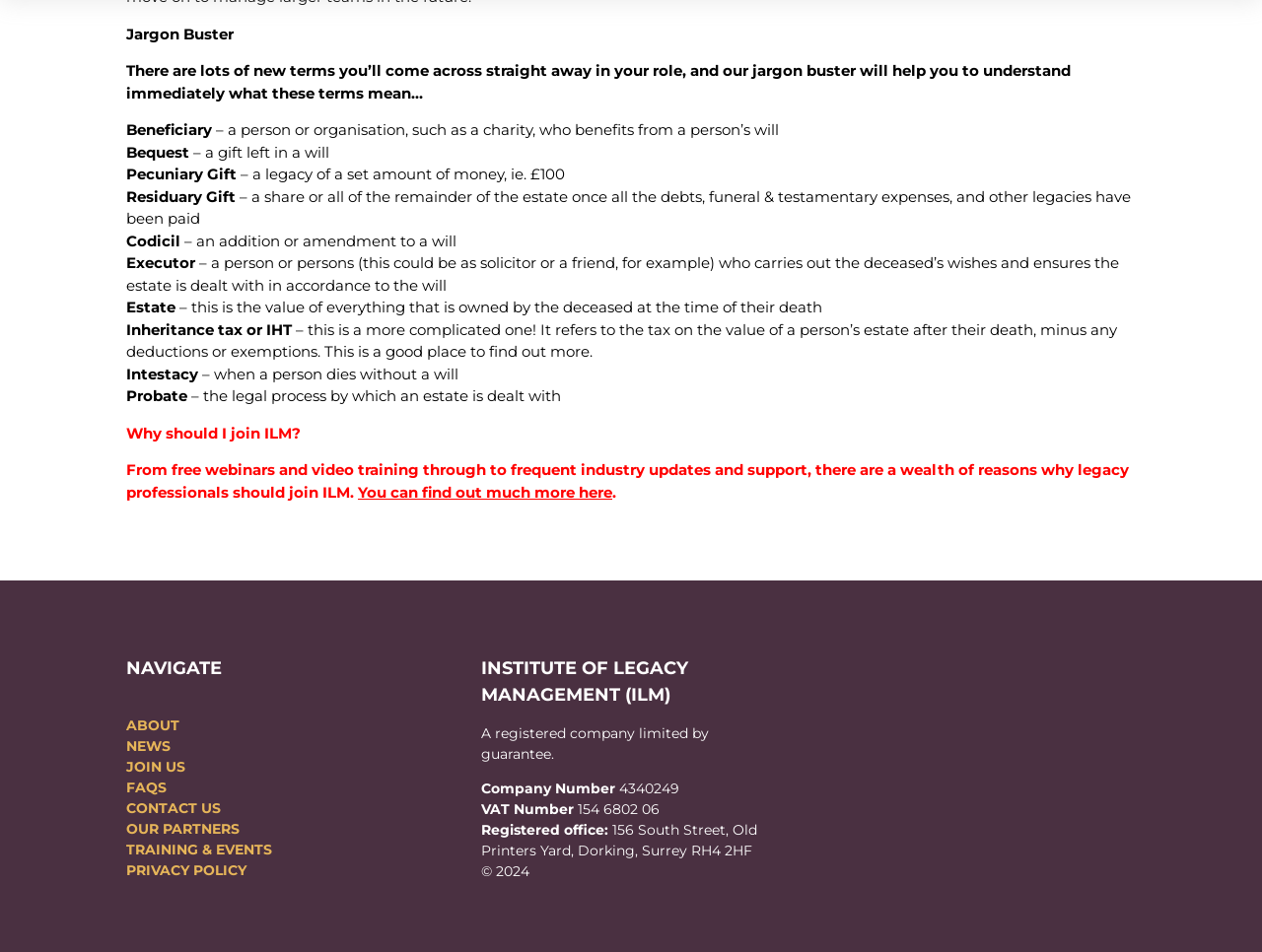Give a concise answer of one word or phrase to the question: 
What is the company number of the Institute of Legacy Management?

04340249